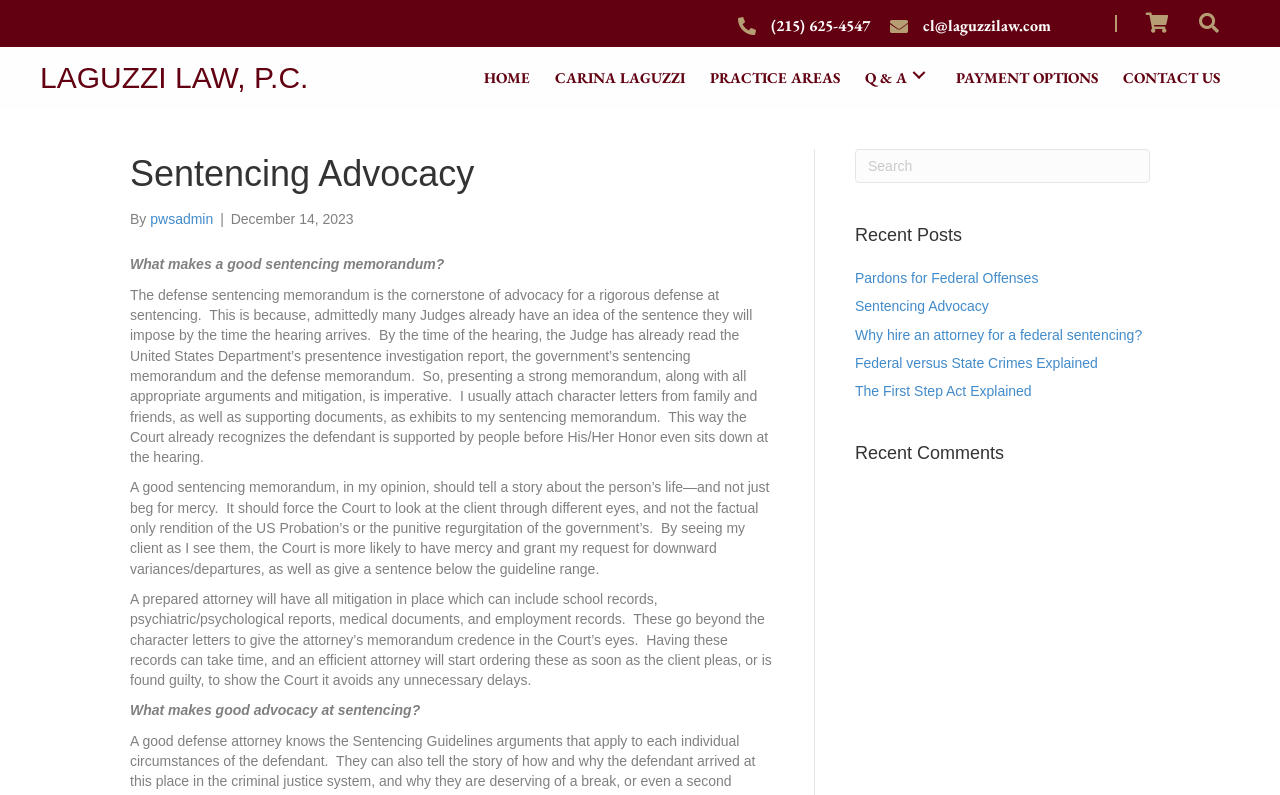Please respond in a single word or phrase: 
What is the purpose of a good sentencing memorandum?

To tell a story about the person's life